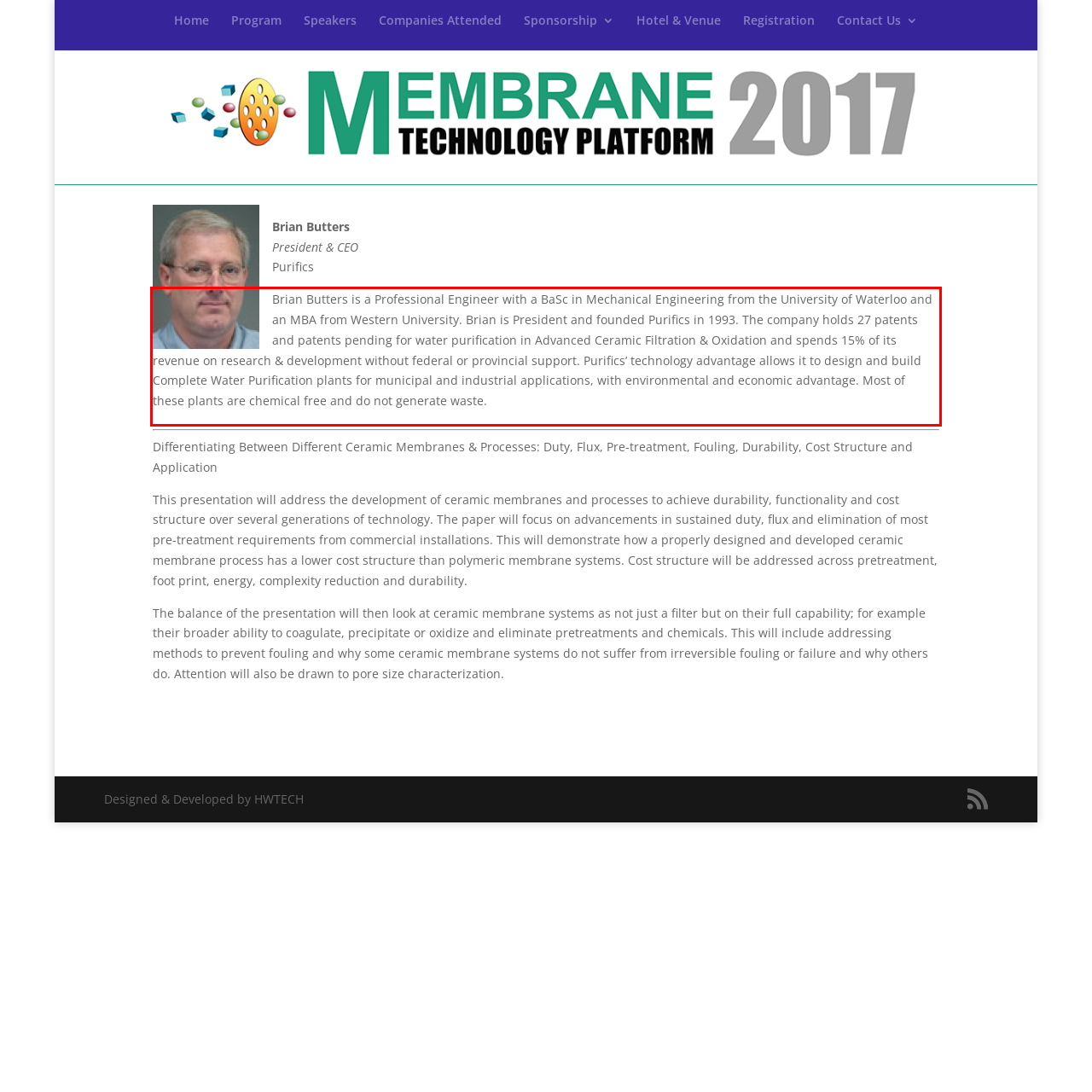Given a webpage screenshot, locate the red bounding box and extract the text content found inside it.

Brian Butters is a Professional Engineer with a BaSc in Mechanical Engineering from the University of Waterloo and an MBA from Western University. Brian is President and founded Purifics in 1993. The company holds 27 patents and patents pending for water purification in Advanced Ceramic Filtration & Oxidation and spends 15% of its revenue on research & development without federal or provincial support. Purifics’ technology advantage allows it to design and build Complete Water Purification plants for municipal and industrial applications, with environmental and economic advantage. Most of these plants are chemical free and do not generate waste.